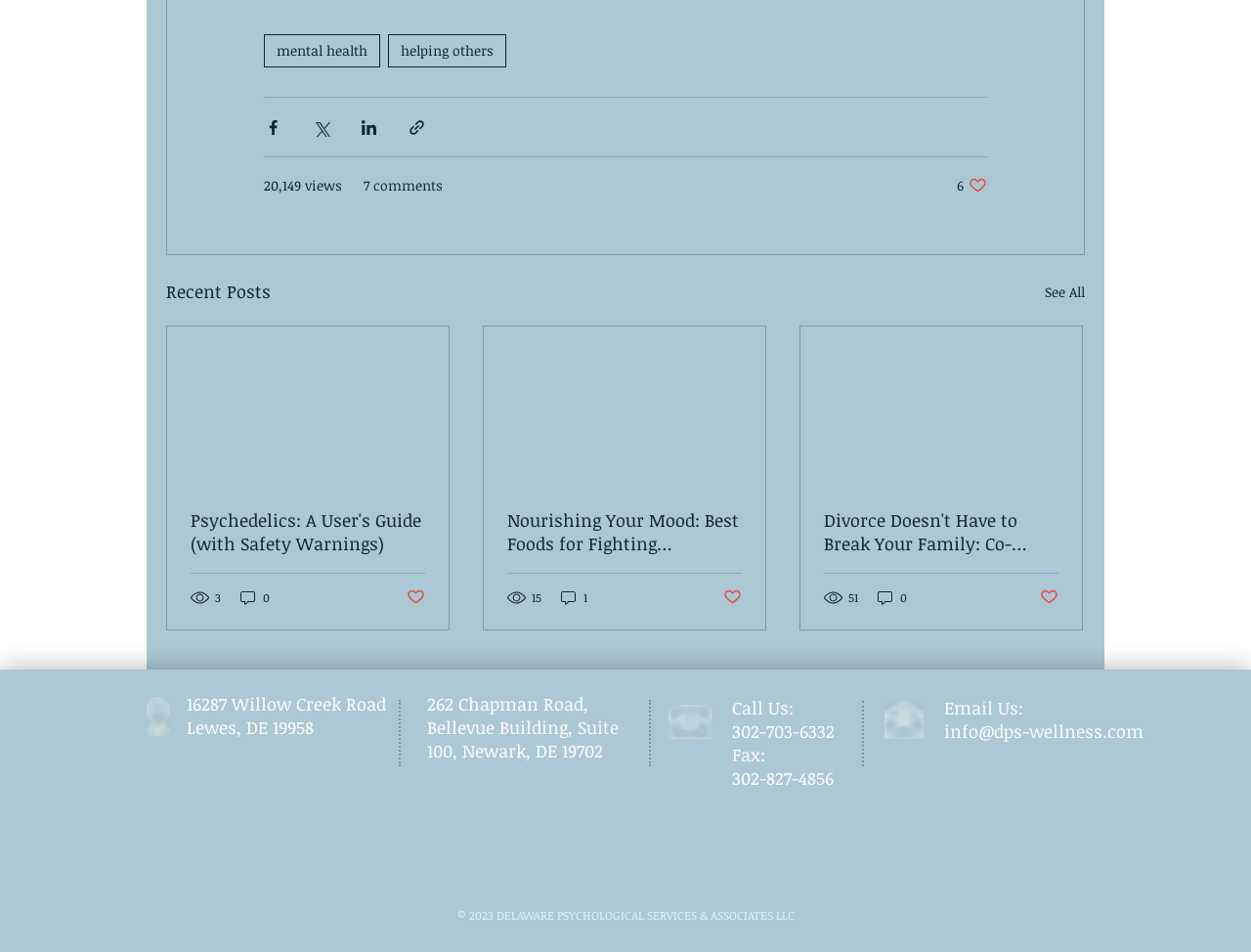Locate the UI element described by 20,149 views and provide its bounding box coordinates. Use the format (top-left x, top-left y, bottom-right x, bottom-right y) with all values as floating point numbers between 0 and 1.

[0.211, 0.184, 0.273, 0.205]